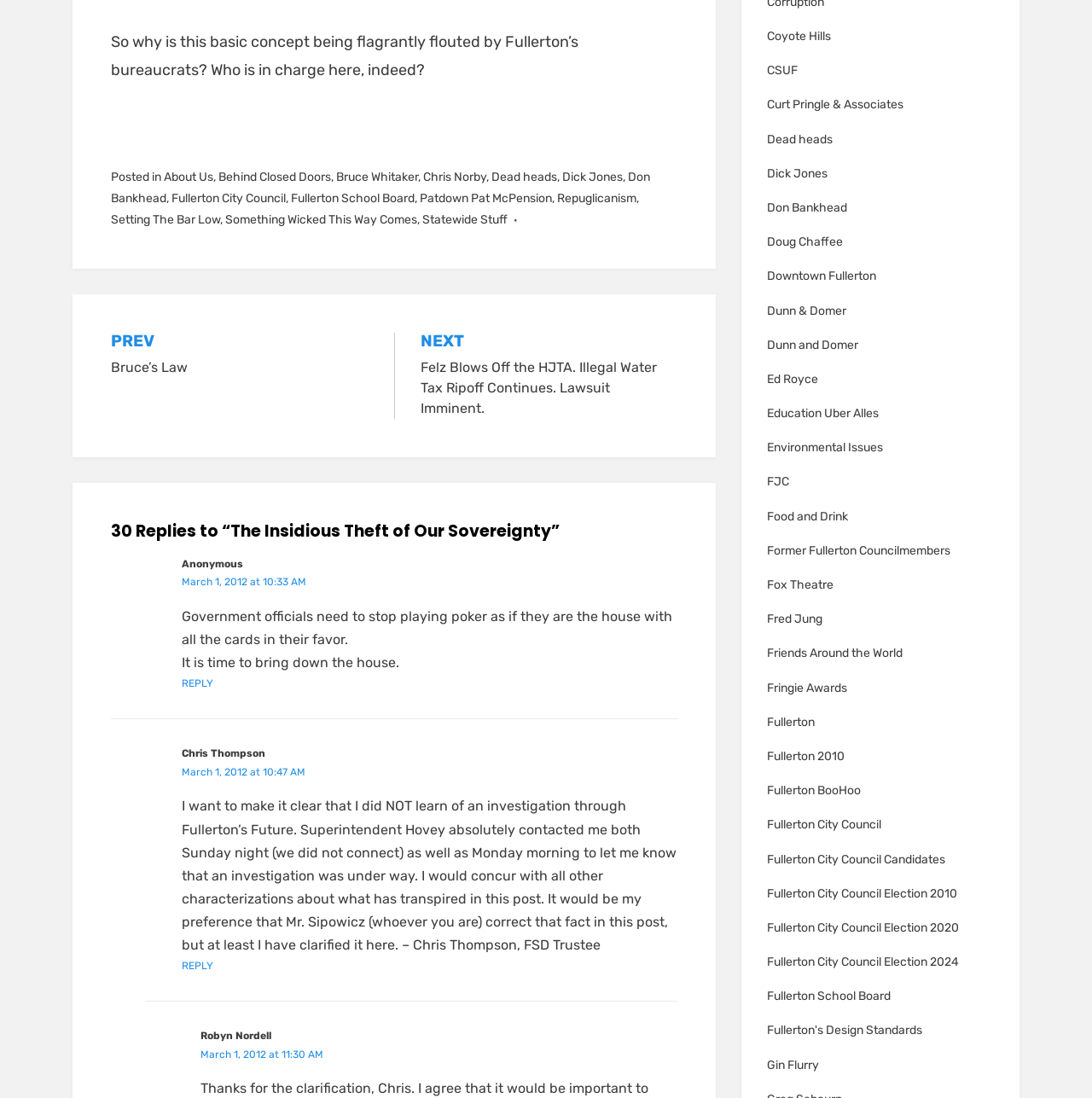What is the topic of the article?
Identify the answer in the screenshot and reply with a single word or phrase.

Sovereignty